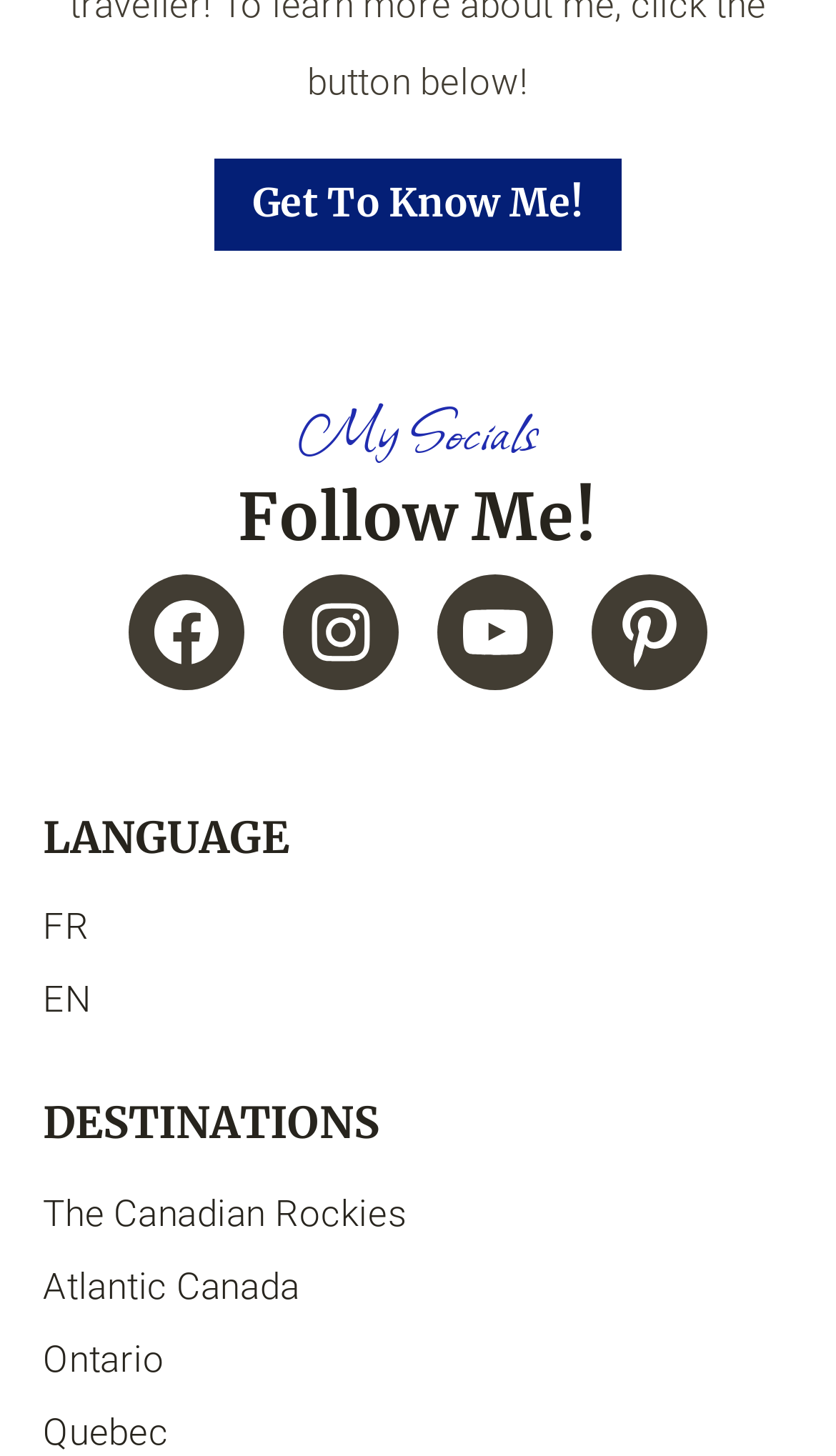Find the bounding box coordinates for the HTML element described as: "The Canadian Rockies". The coordinates should consist of four float values between 0 and 1, i.e., [left, top, right, bottom].

[0.051, 0.808, 0.949, 0.858]